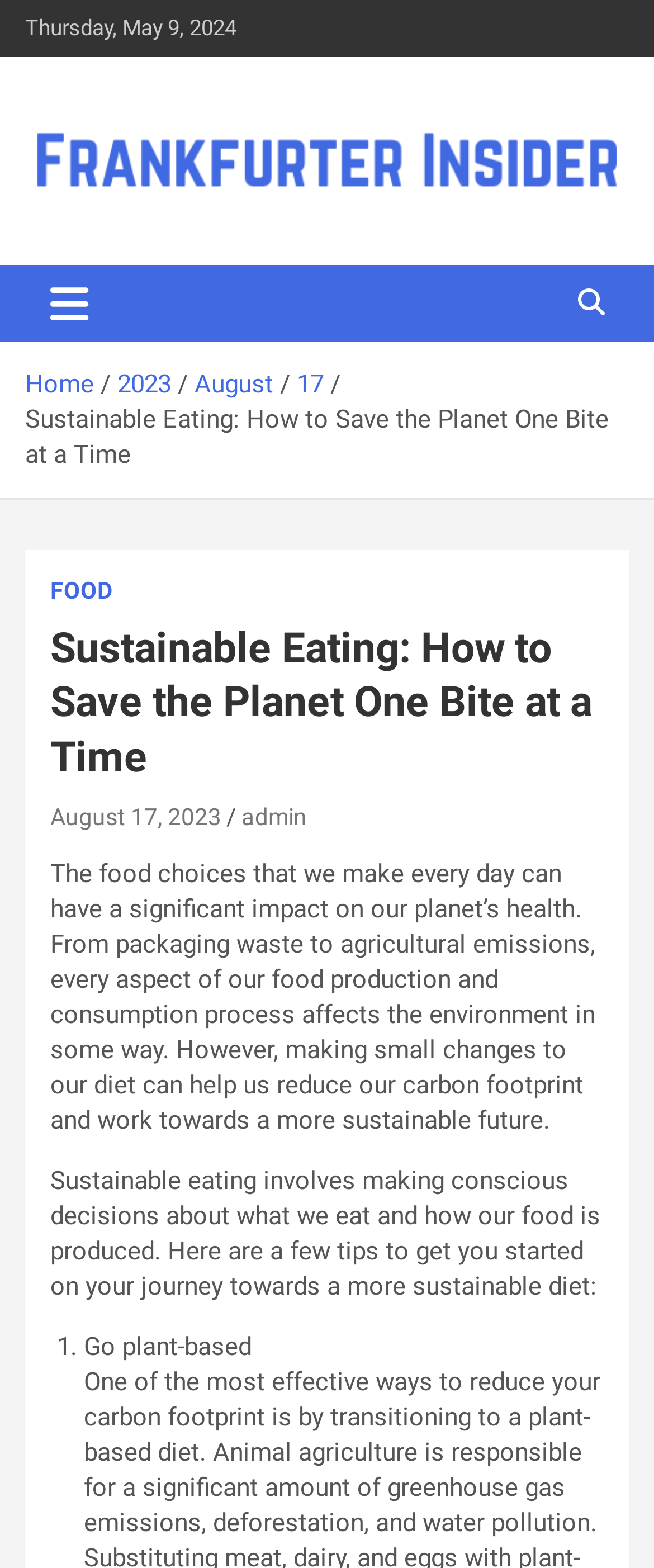Find the bounding box coordinates for the area that should be clicked to accomplish the instruction: "Click the 'FOOD' link".

[0.077, 0.367, 0.172, 0.388]